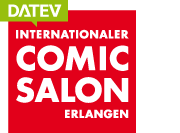Explain the image in detail, mentioning the main subjects and background elements.

The image showcases the logo for the "Internationaler Comic-Salon Erlangen," a prominent comic festival held in Erlangen, Germany. The design prominently features the festival's name in bold, white uppercase letters against a striking red background, emphasizing the word "COMIC" to highlight the festival's focus. Above the title, a green rectangular banner sports the name "DATEV," indicating a sponsorship or partnership with the organization. This logo represents the vibrant culture of comics and graphic novels celebrated at the festival, which has been a significant event for artists, exhibitors, and fans in the comic community.